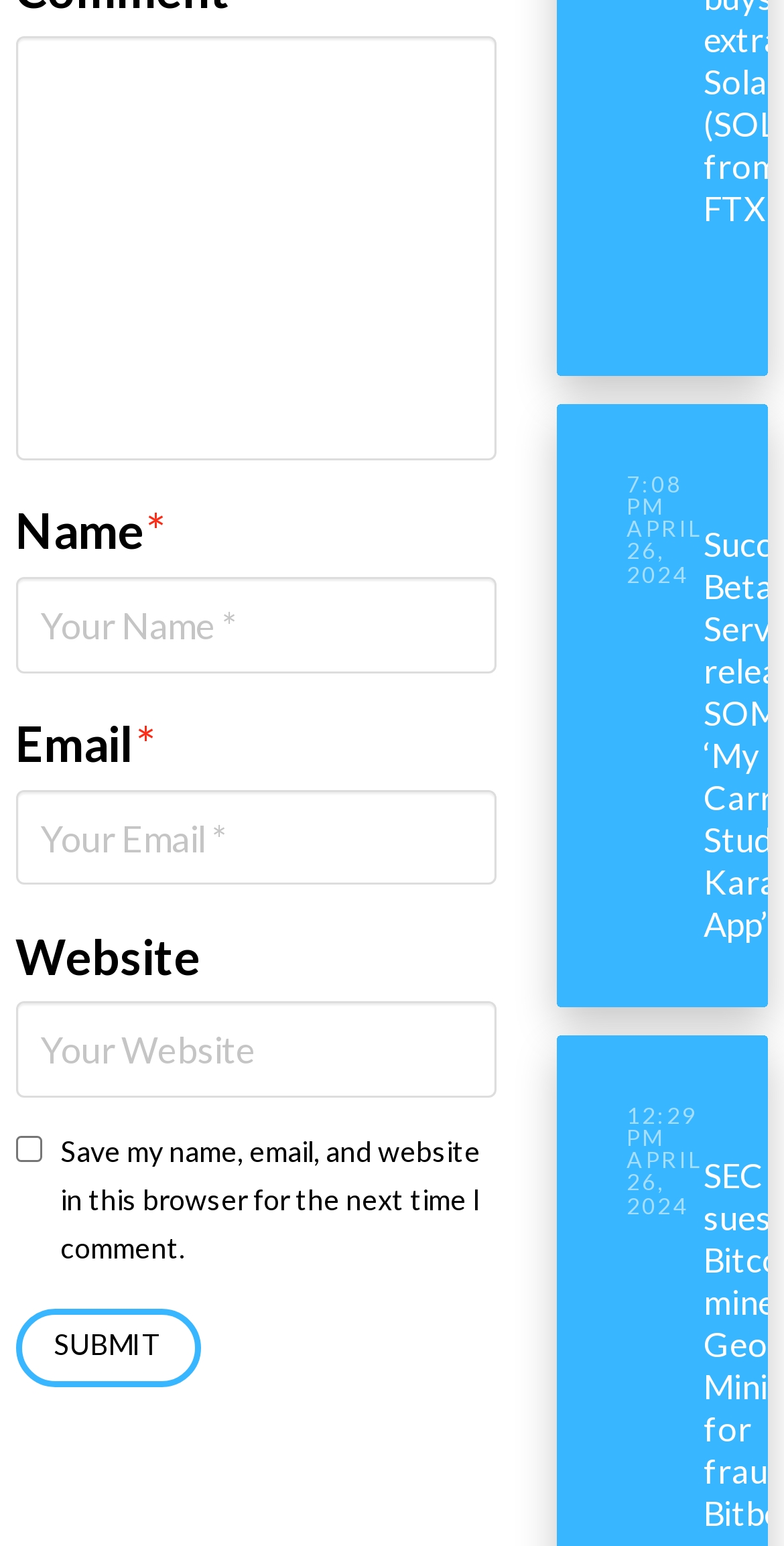Could you highlight the region that needs to be clicked to execute the instruction: "Enter a comment"?

[0.02, 0.023, 0.634, 0.298]